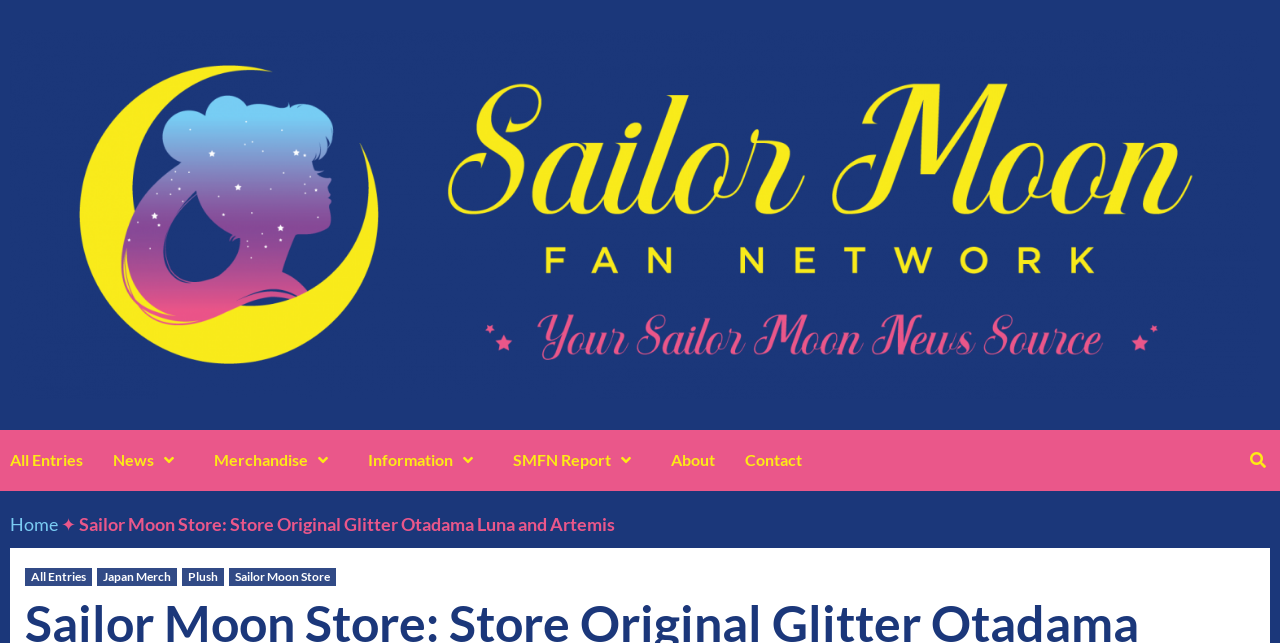Please give the bounding box coordinates of the area that should be clicked to fulfill the following instruction: "view news". The coordinates should be in the format of four float numbers from 0 to 1, i.e., [left, top, right, bottom].

[0.088, 0.669, 0.167, 0.764]